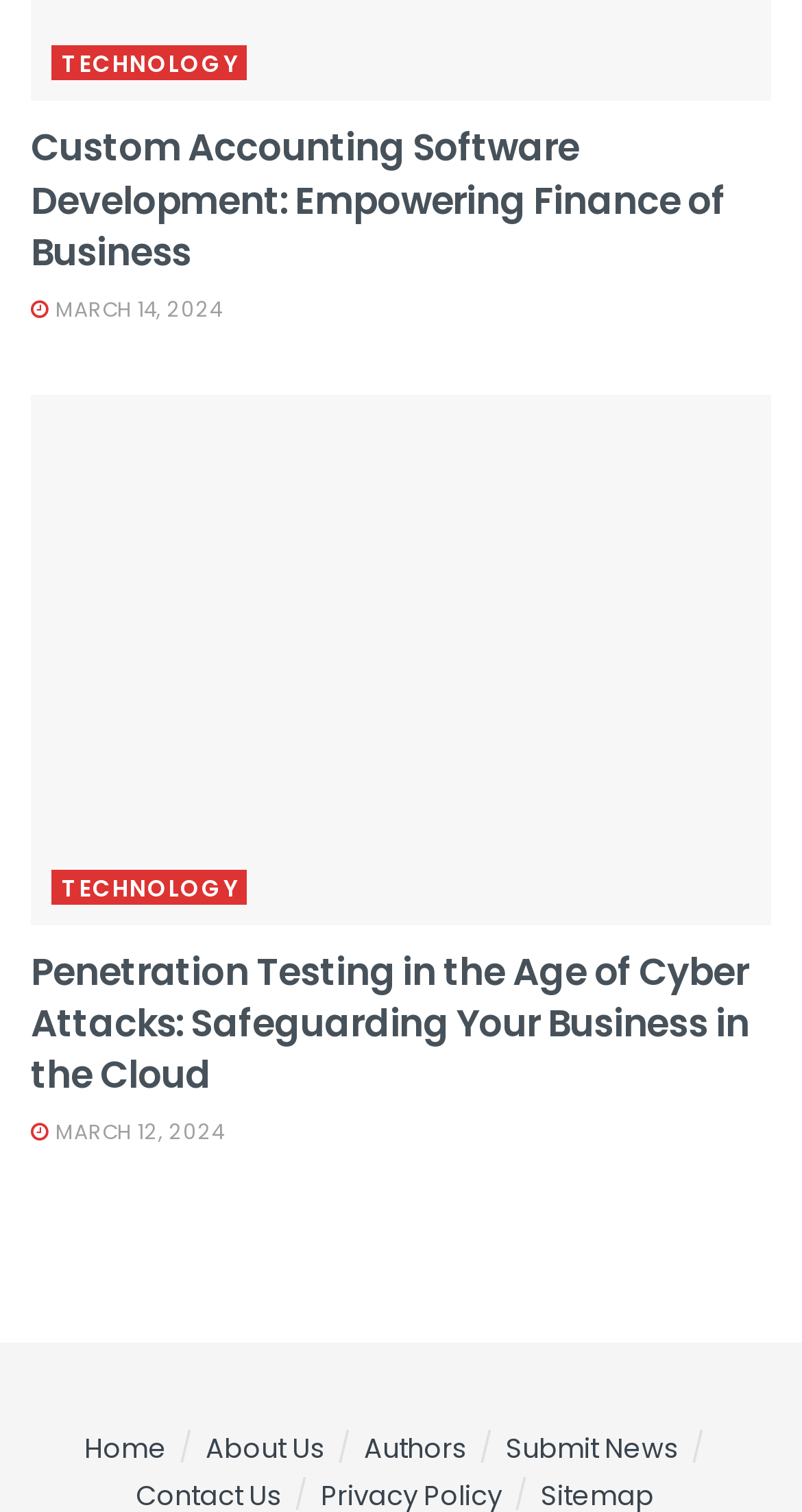Identify the bounding box coordinates for the region to click in order to carry out this instruction: "go to Home page". Provide the coordinates using four float numbers between 0 and 1, formatted as [left, top, right, bottom].

[0.105, 0.945, 0.208, 0.971]